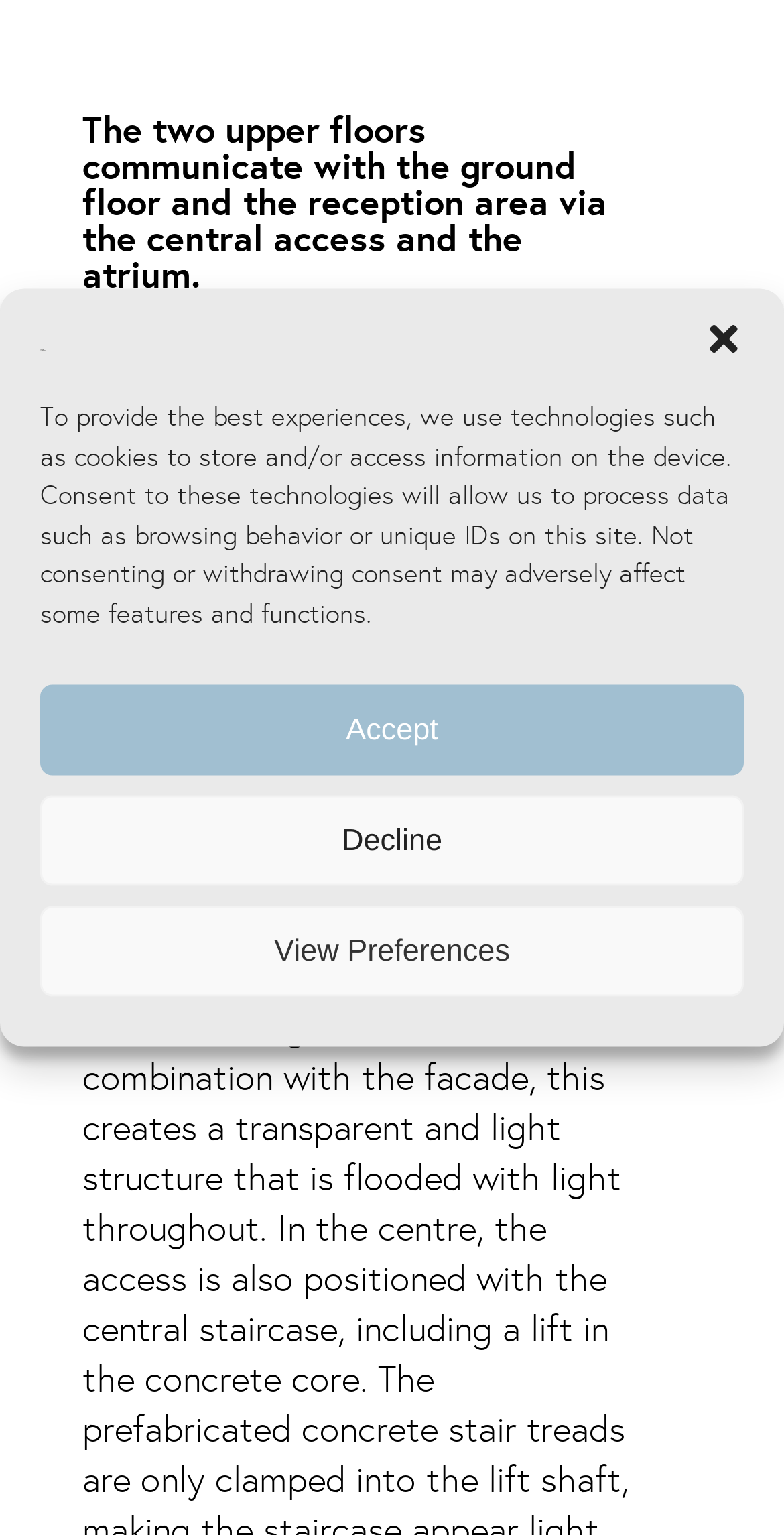Provide a brief response to the question below using a single word or phrase: 
What is the text above the buttons in the dialog box?

Consent to technologies